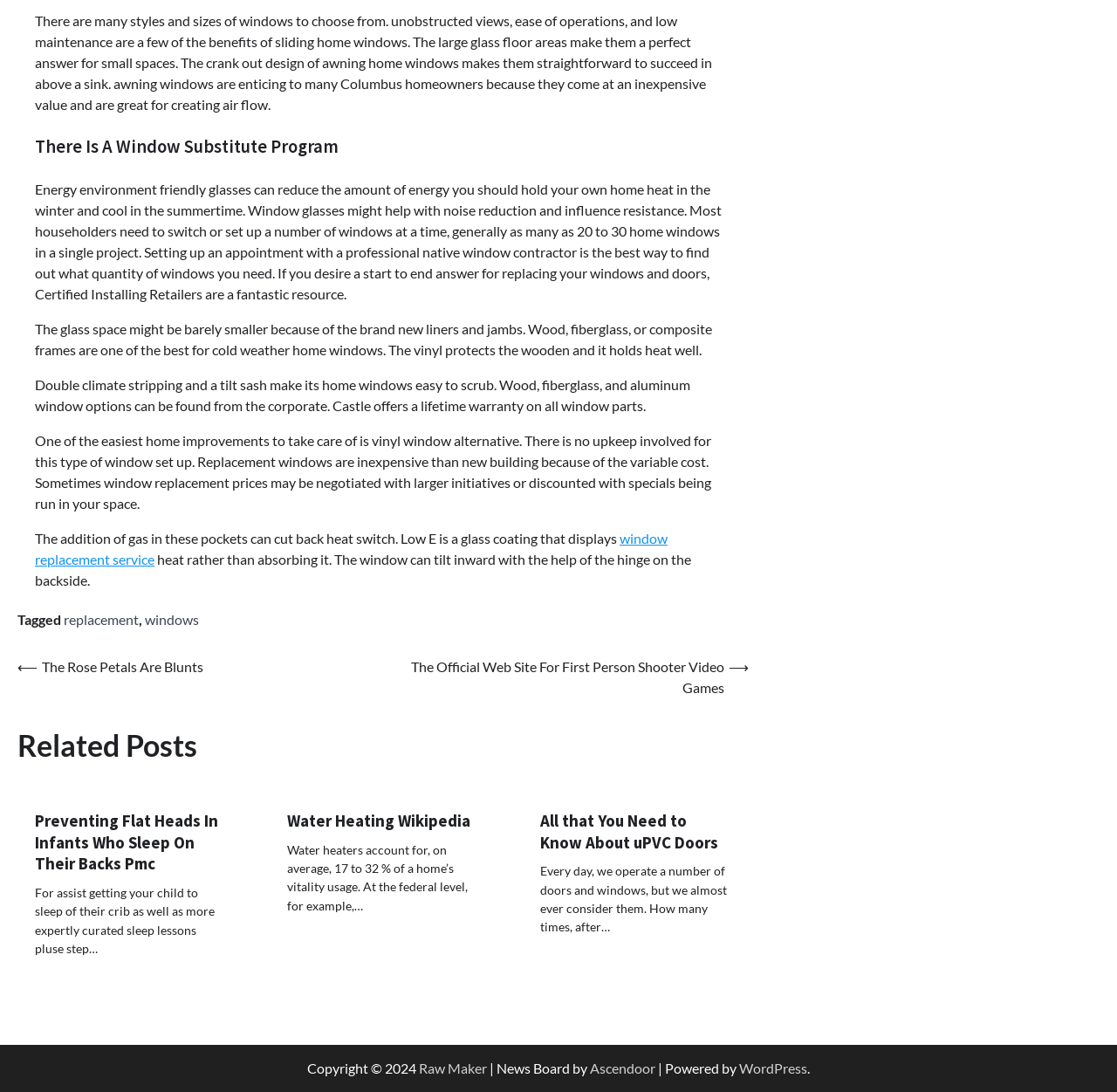Analyze the image and provide a detailed answer to the question: What is the benefit of energy-efficient glasses?

According to the webpage, energy-efficient glasses can reduce the amount of energy needed to heat or cool a home. This is because they can reduce heat transfer and keep the home warm in the winter and cool in the summer.